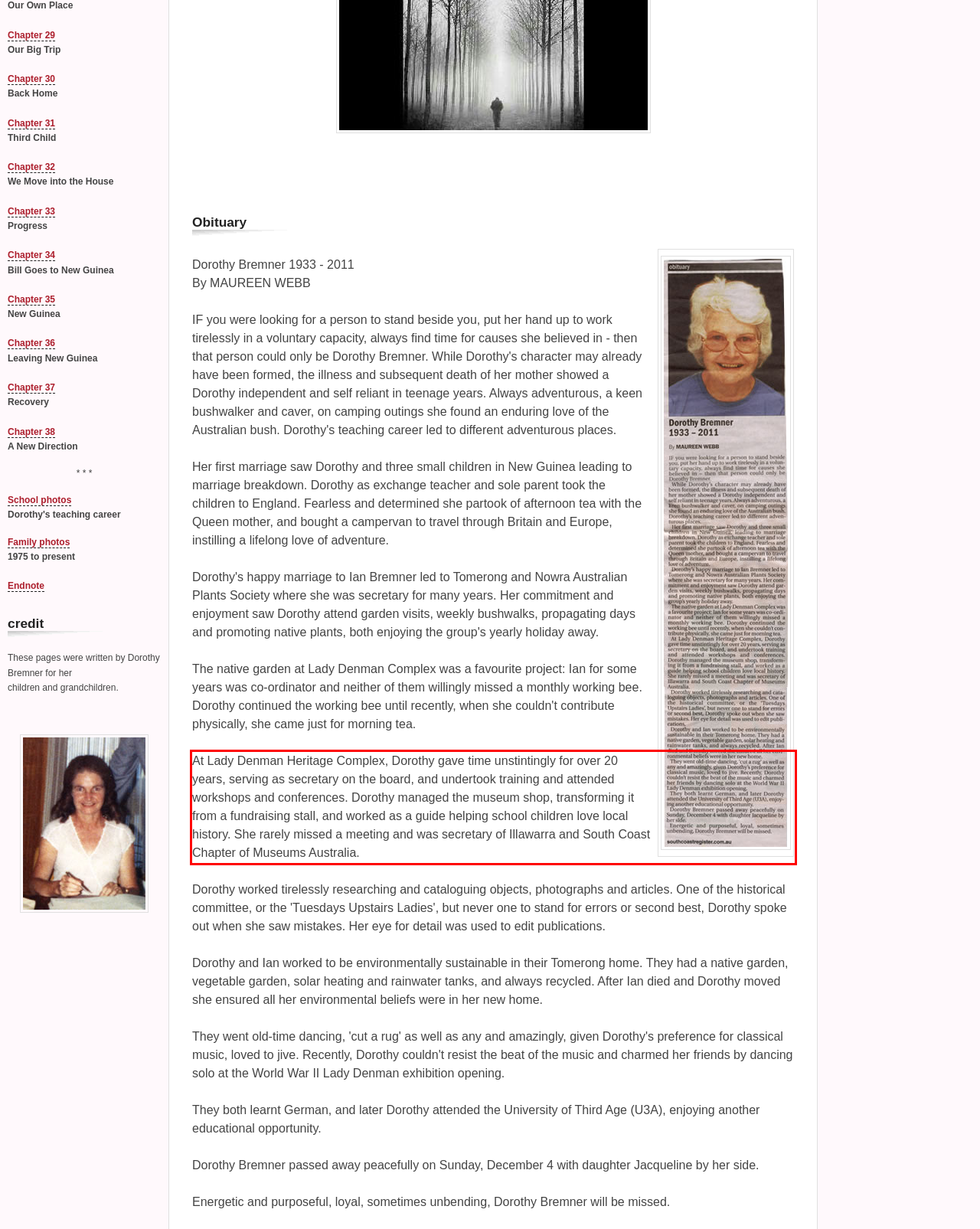Analyze the webpage screenshot and use OCR to recognize the text content in the red bounding box.

At Lady Denman Heritage Complex, Dorothy gave time unstintingly for over 20 years, serving as secretary on the board, and undertook training and attended workshops and conferences. Dorothy managed the museum shop, transforming it from a fundraising stall, and worked as a guide helping school children love local history. She rarely missed a meeting and was secretary of Illawarra and South Coast Chapter of Museums Australia.